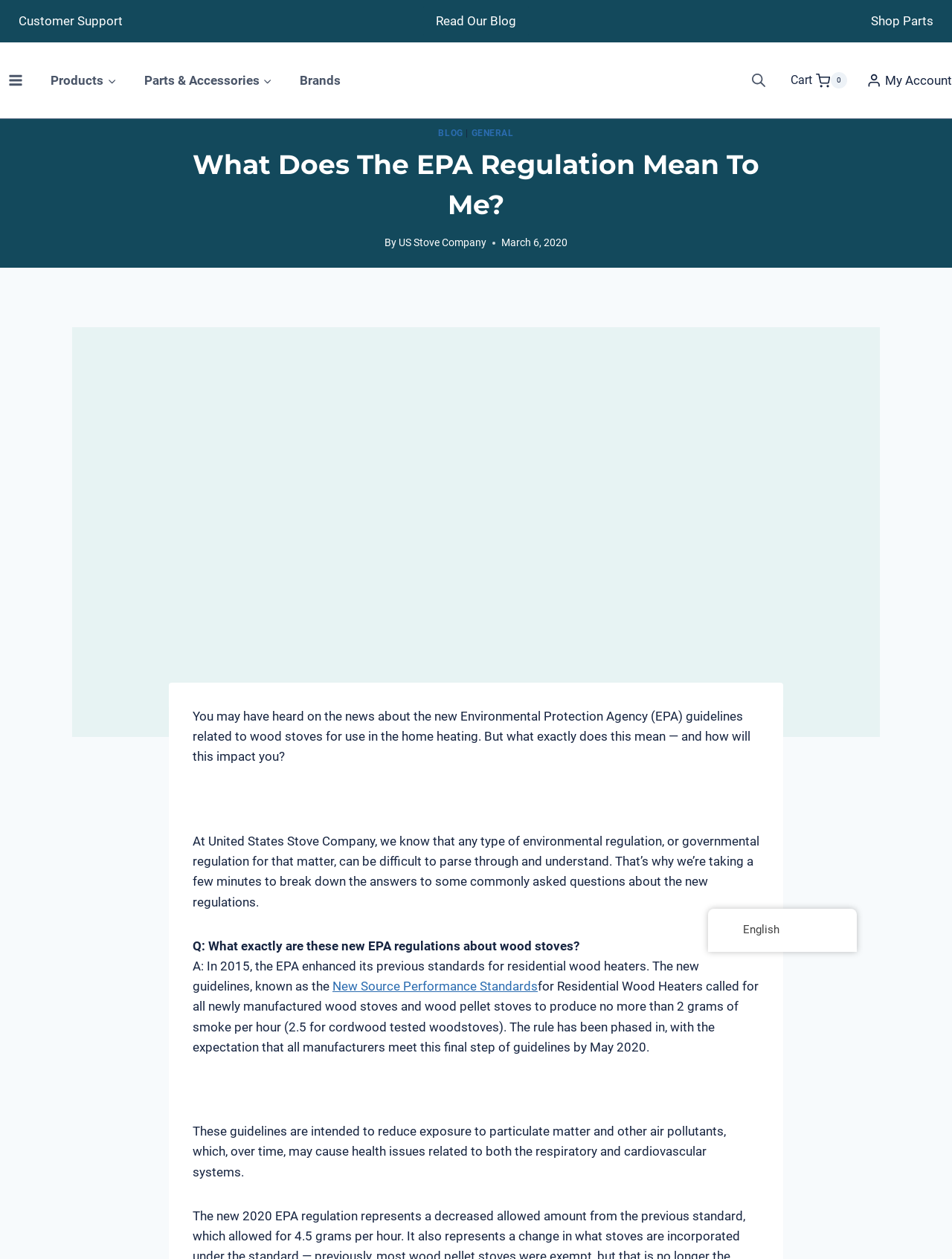Create a detailed summary of all the visual and textual information on the webpage.

The webpage is about the new Environmental Protection Agency (EPA) guidelines related to wood stoves for home heating. At the top, there are several links and buttons, including "Customer Support", "Read Our Blog", "Shop Parts", and a toggle menu button. The US Stove Company logo is also present at the top.

Below the top navigation, there is a secondary navigation section with links to "Products", "Parts & Accessories", and "Brands". A shopping cart icon with a "0" indicator is located at the top right corner.

The main content of the webpage starts with a heading "What Does The EPA Regulation Mean To Me?" followed by a brief introduction to the topic. The introduction is written by the US Stove Company and dated March 6, 2020.

The main content is divided into sections, with questions and answers about the new EPA regulations. The first question asks about the new regulations, and the answer explains that the EPA enhanced its standards for residential wood heaters in 2015, with the goal of reducing exposure to particulate matter and air pollutants.

There are several images on the page, including the US Stove Company logo, a shopping cart icon, and a toggle menu icon. At the bottom right corner, there is a link to switch to English and a "Scroll to top" button.